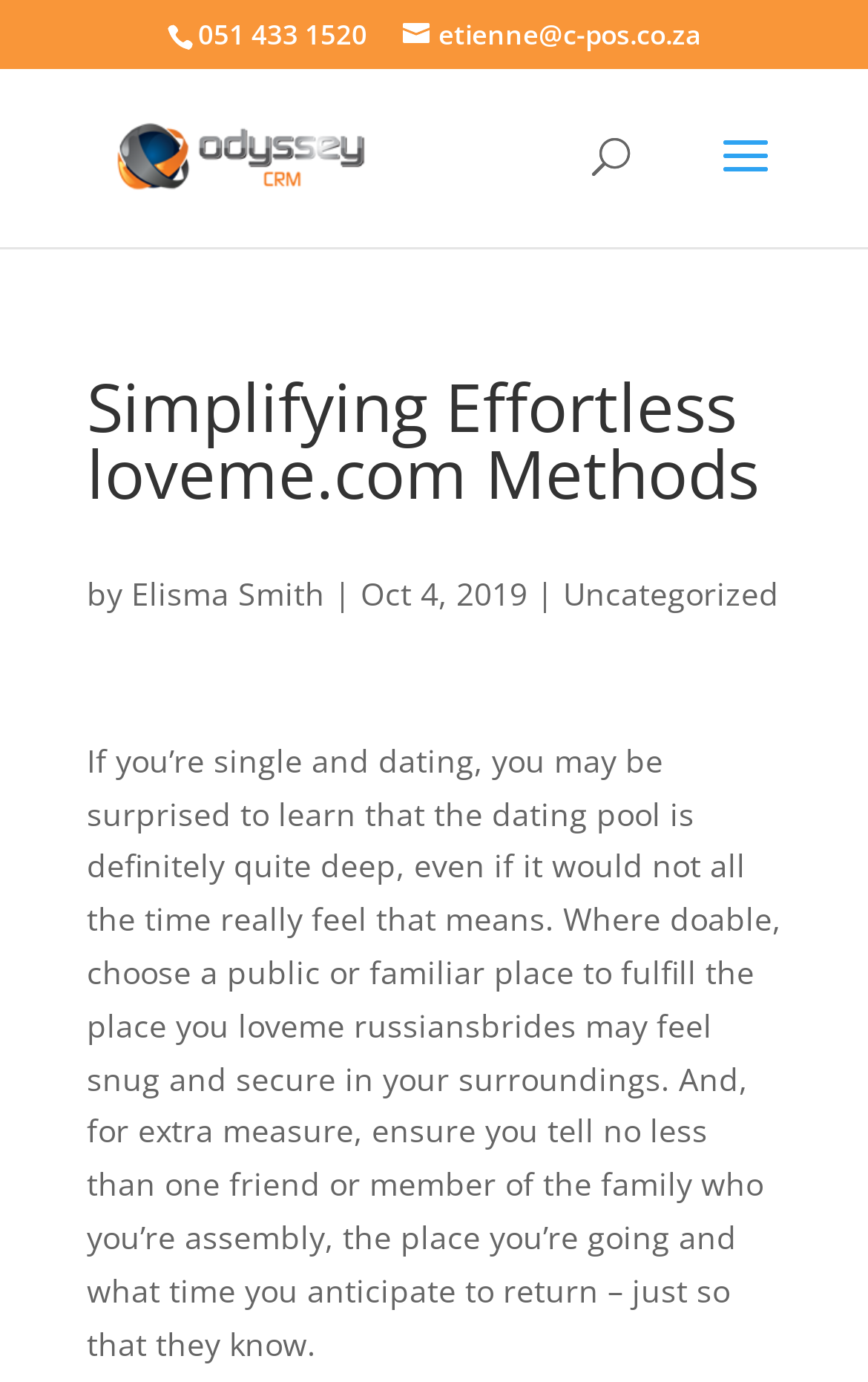What is the topic of the article?
With the help of the image, please provide a detailed response to the question.

The article appears to be about dating, as it discusses the dating pool and provides advice on meeting someone, including choosing a safe location and telling a friend or family member about the meeting.